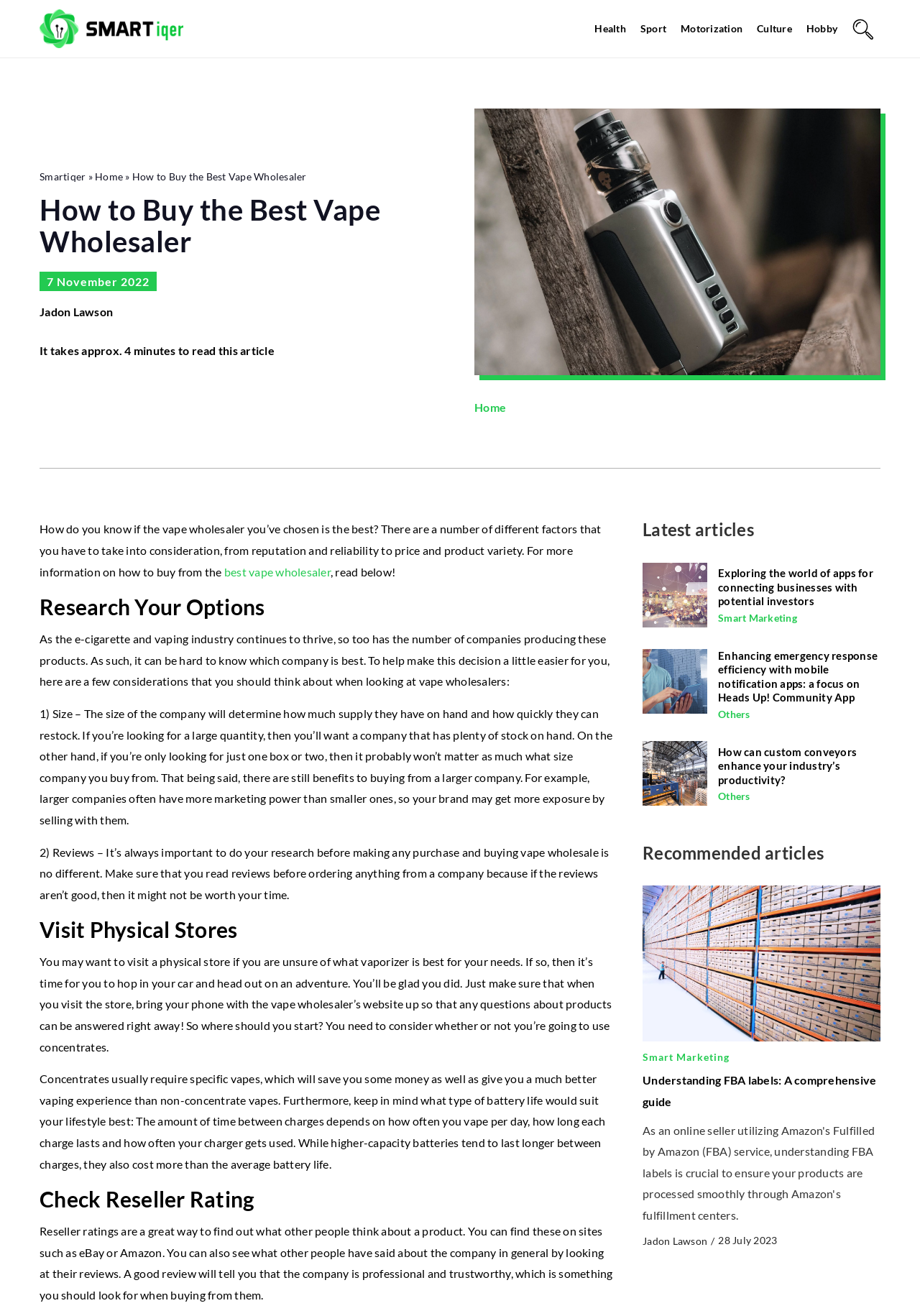Highlight the bounding box coordinates of the region I should click on to meet the following instruction: "Click on the 'Health' link".

[0.646, 0.014, 0.68, 0.03]